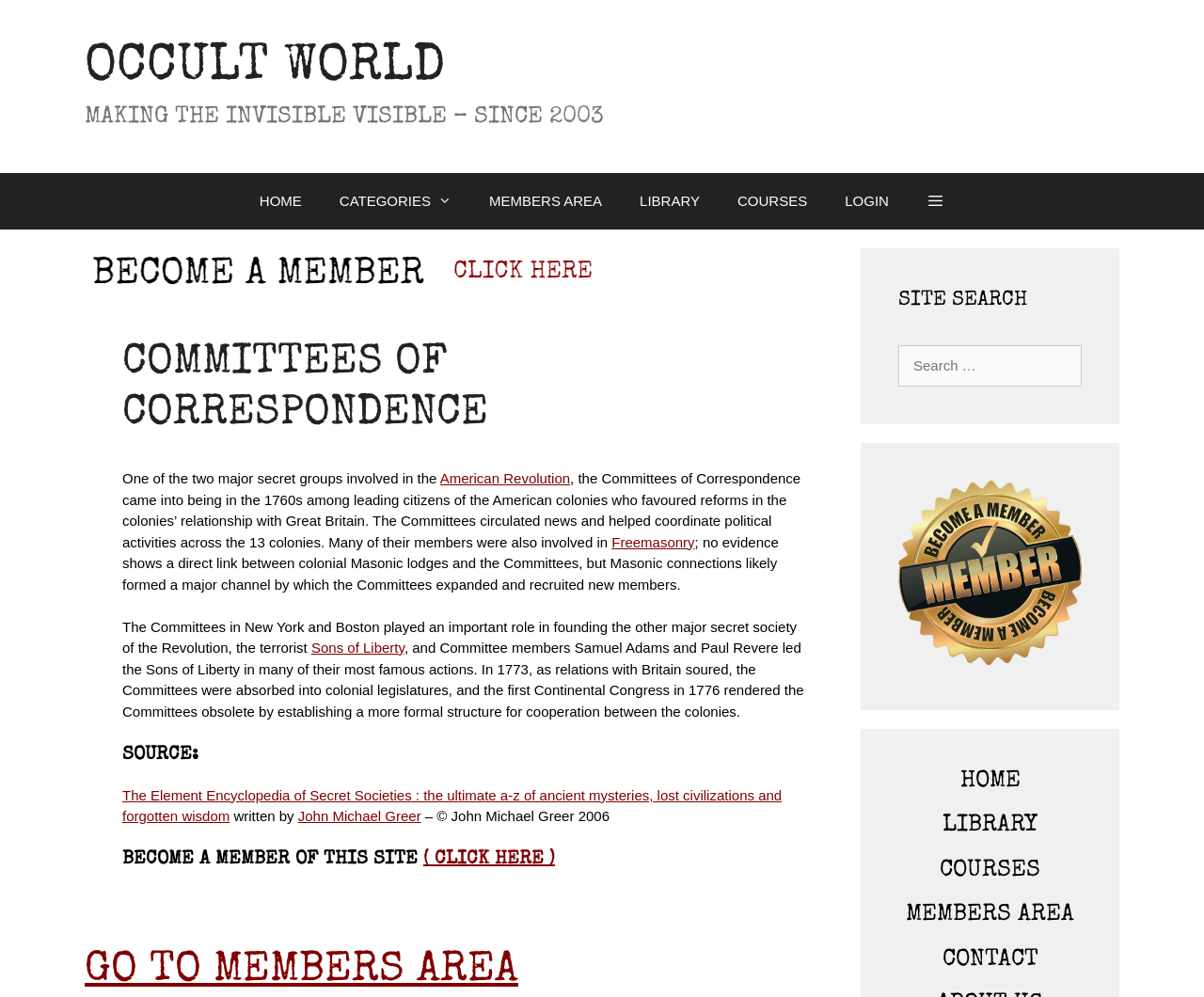Indicate the bounding box coordinates of the element that needs to be clicked to satisfy the following instruction: "Search for something". The coordinates should be four float numbers between 0 and 1, i.e., [left, top, right, bottom].

[0.746, 0.346, 0.898, 0.388]